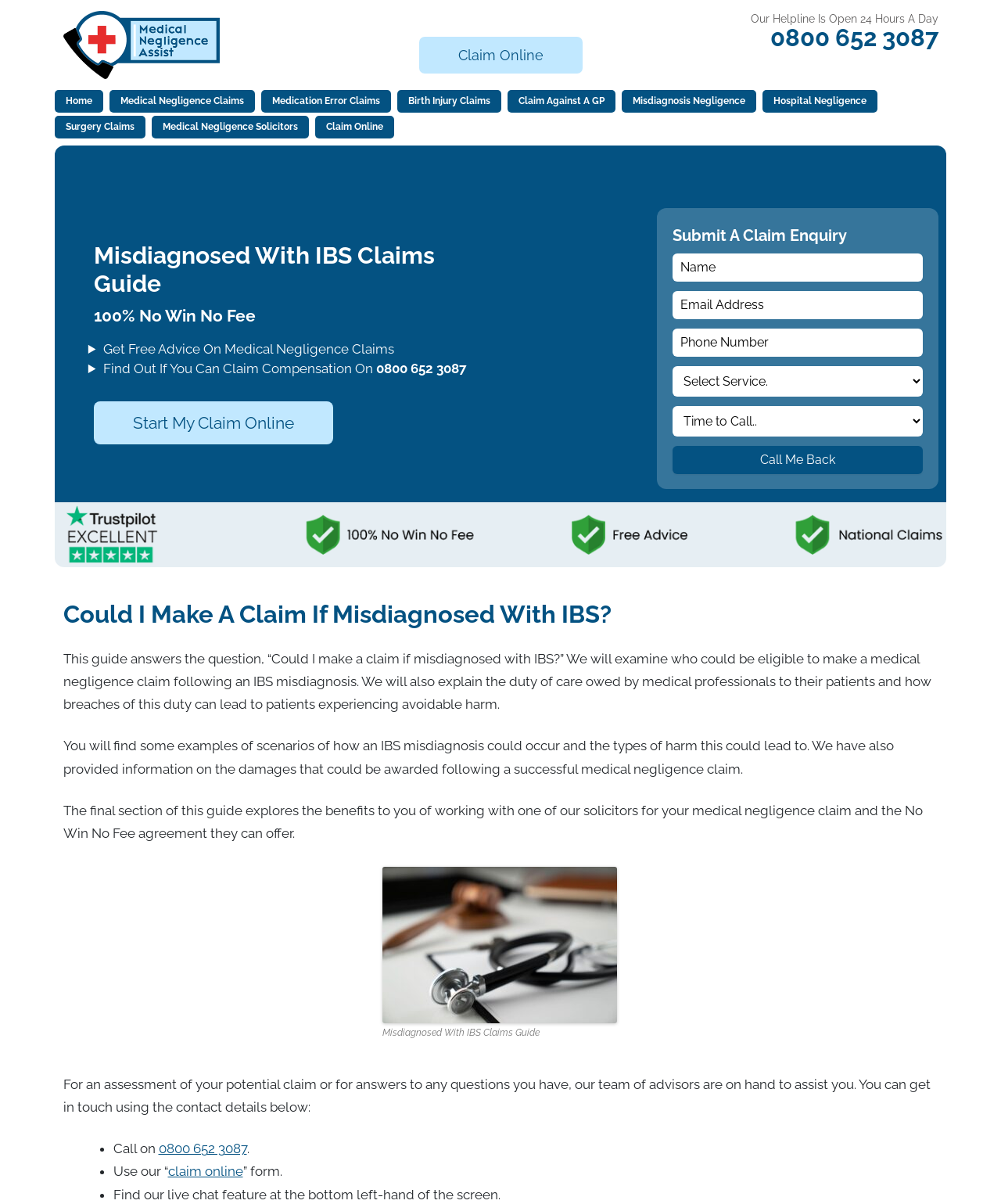What is the phone number to call for medical negligence claims?
Refer to the screenshot and respond with a concise word or phrase.

0800 652 3087